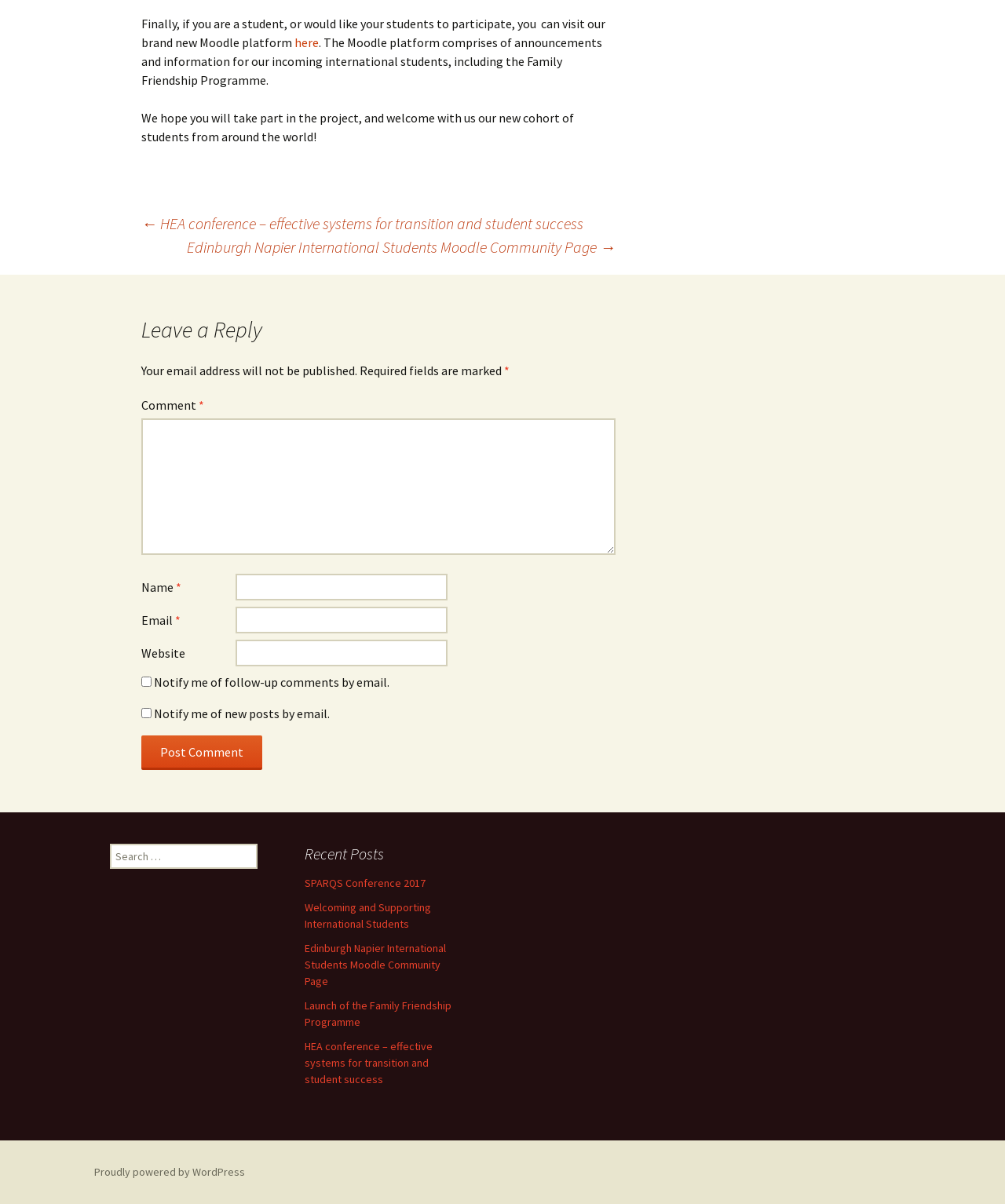Kindly provide the bounding box coordinates of the section you need to click on to fulfill the given instruction: "Click the 'here' link".

[0.293, 0.028, 0.317, 0.042]